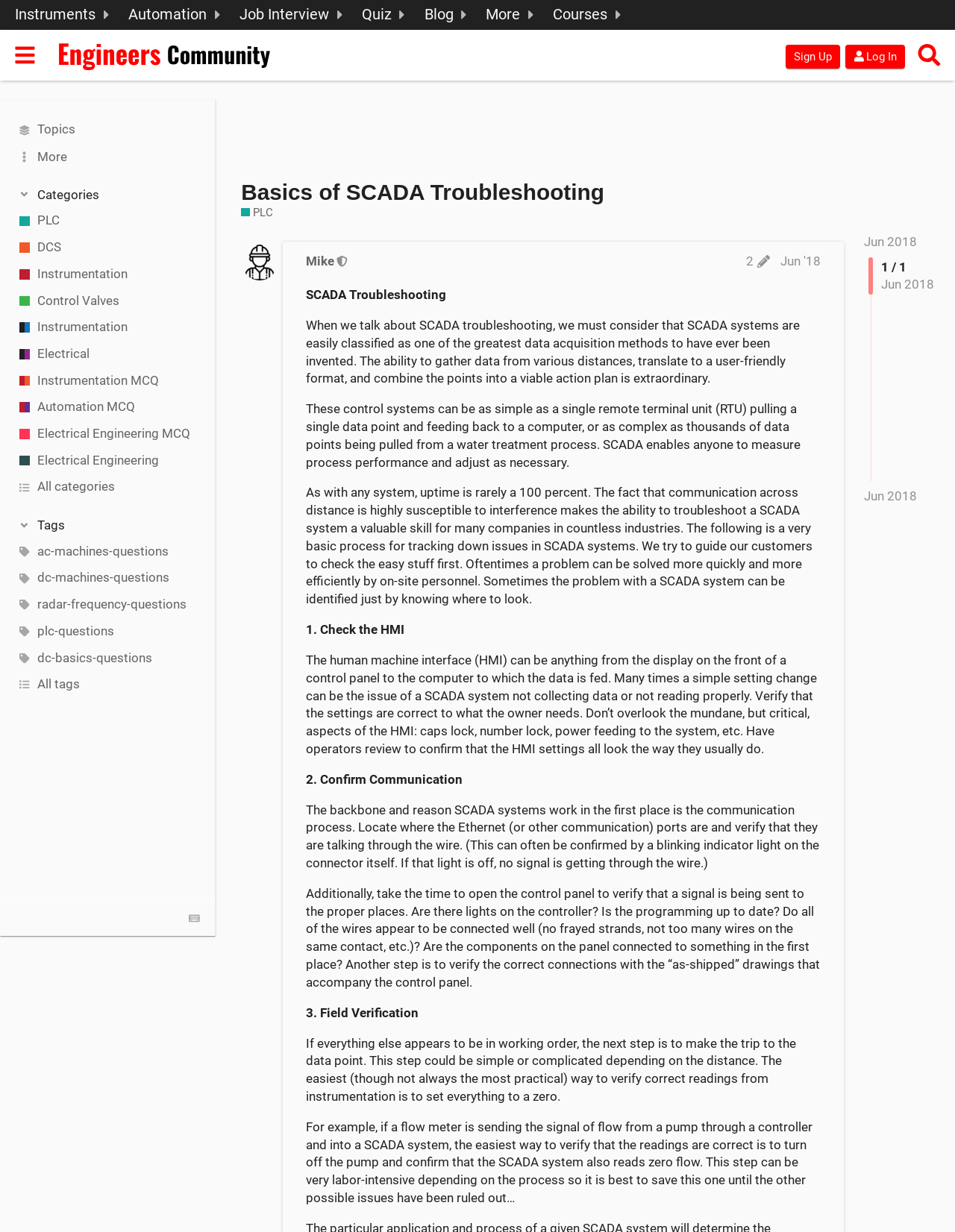Please specify the bounding box coordinates in the format (top-left x, top-left y, bottom-right x, bottom-right y), with all values as floating point numbers between 0 and 1. Identify the bounding box of the UI element described by: Job Interview

[0.243, 0.0, 0.371, 0.024]